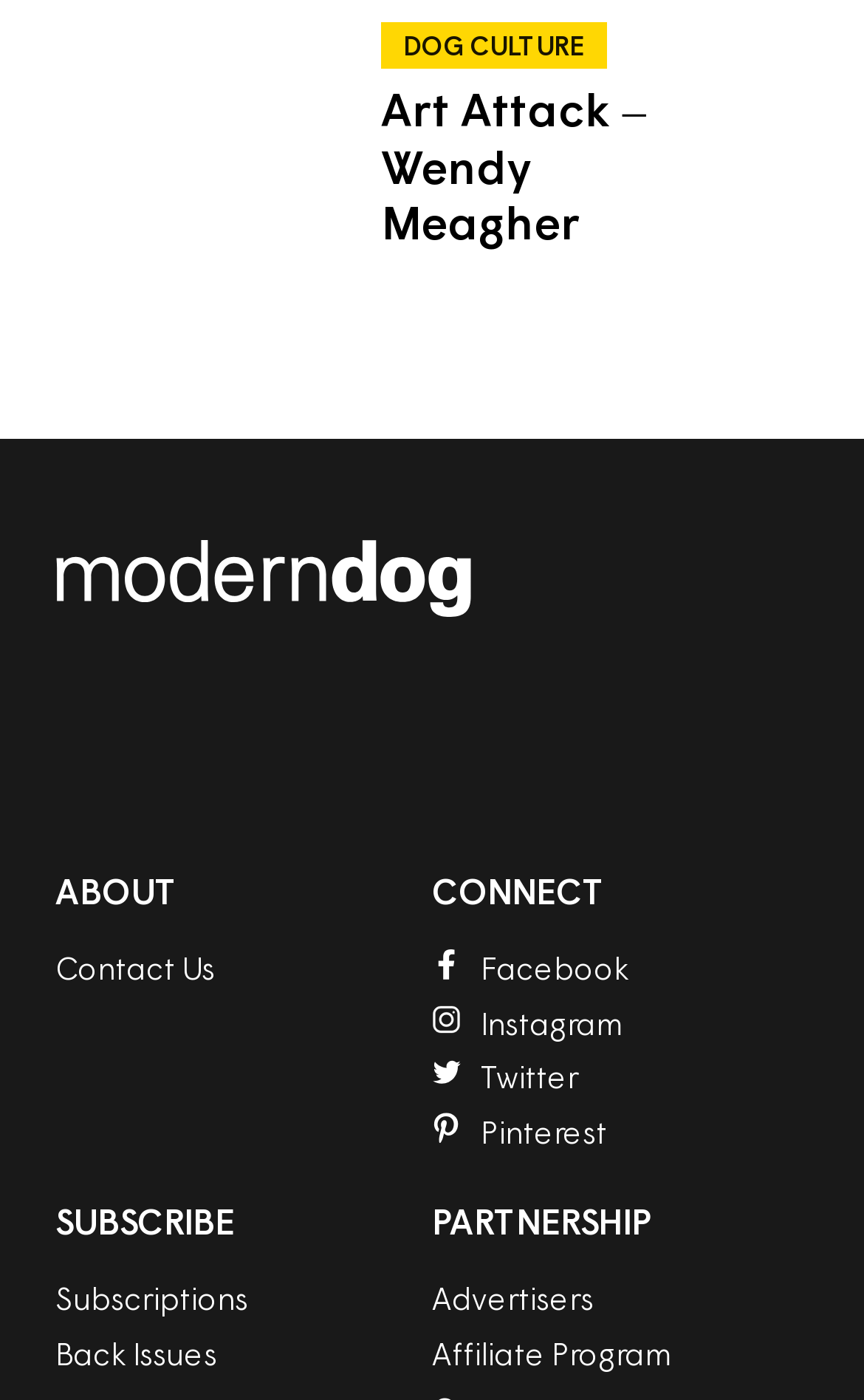Provide the bounding box coordinates, formatted as (top-left x, top-left y, bottom-right x, bottom-right y), with all values being floating point numbers between 0 and 1. Identify the bounding box of the UI element that matches the description: Facebook

[0.556, 0.677, 0.728, 0.704]